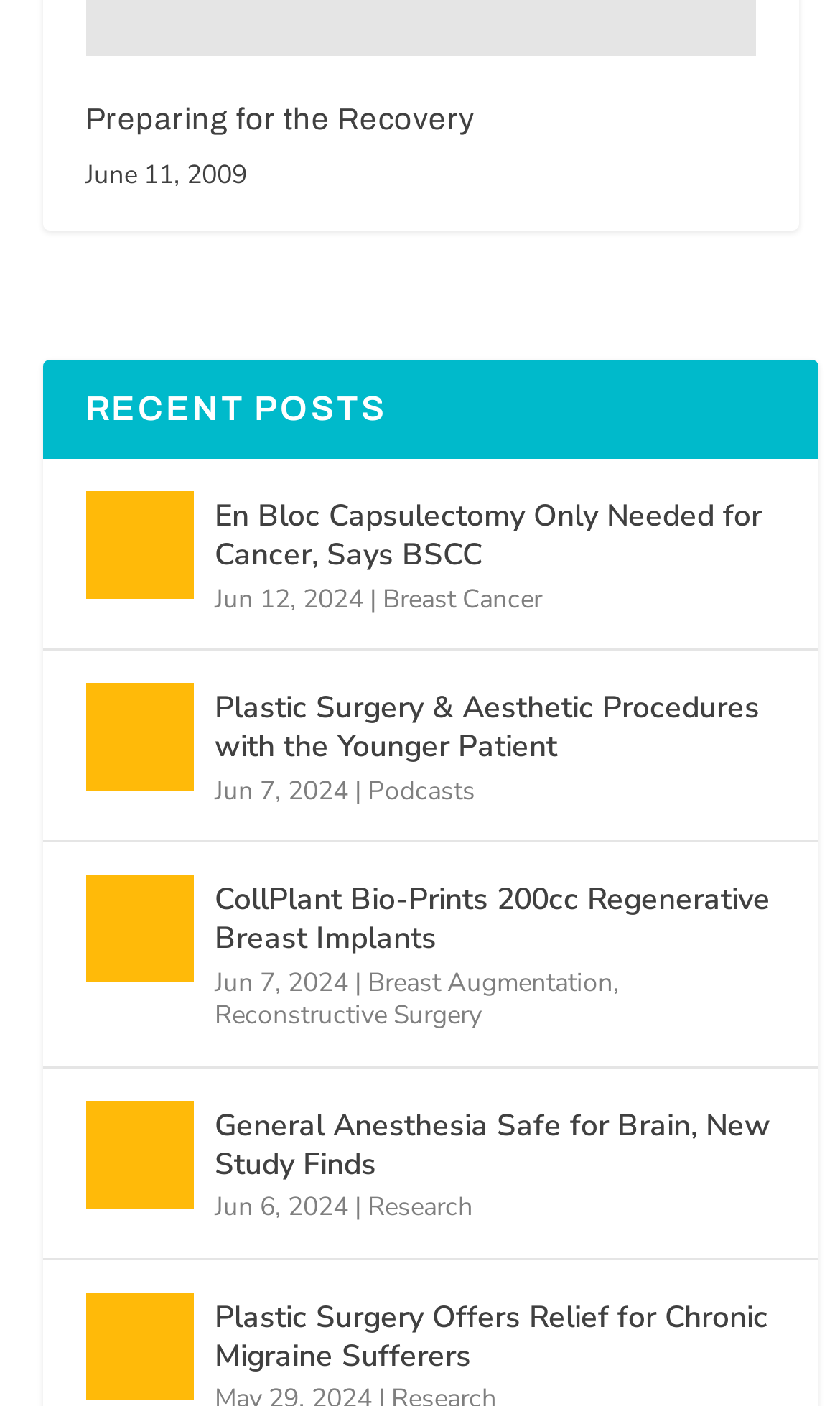Locate the bounding box coordinates of the element you need to click to accomplish the task described by this instruction: "Learn about 'Research'".

[0.437, 0.846, 0.563, 0.87]